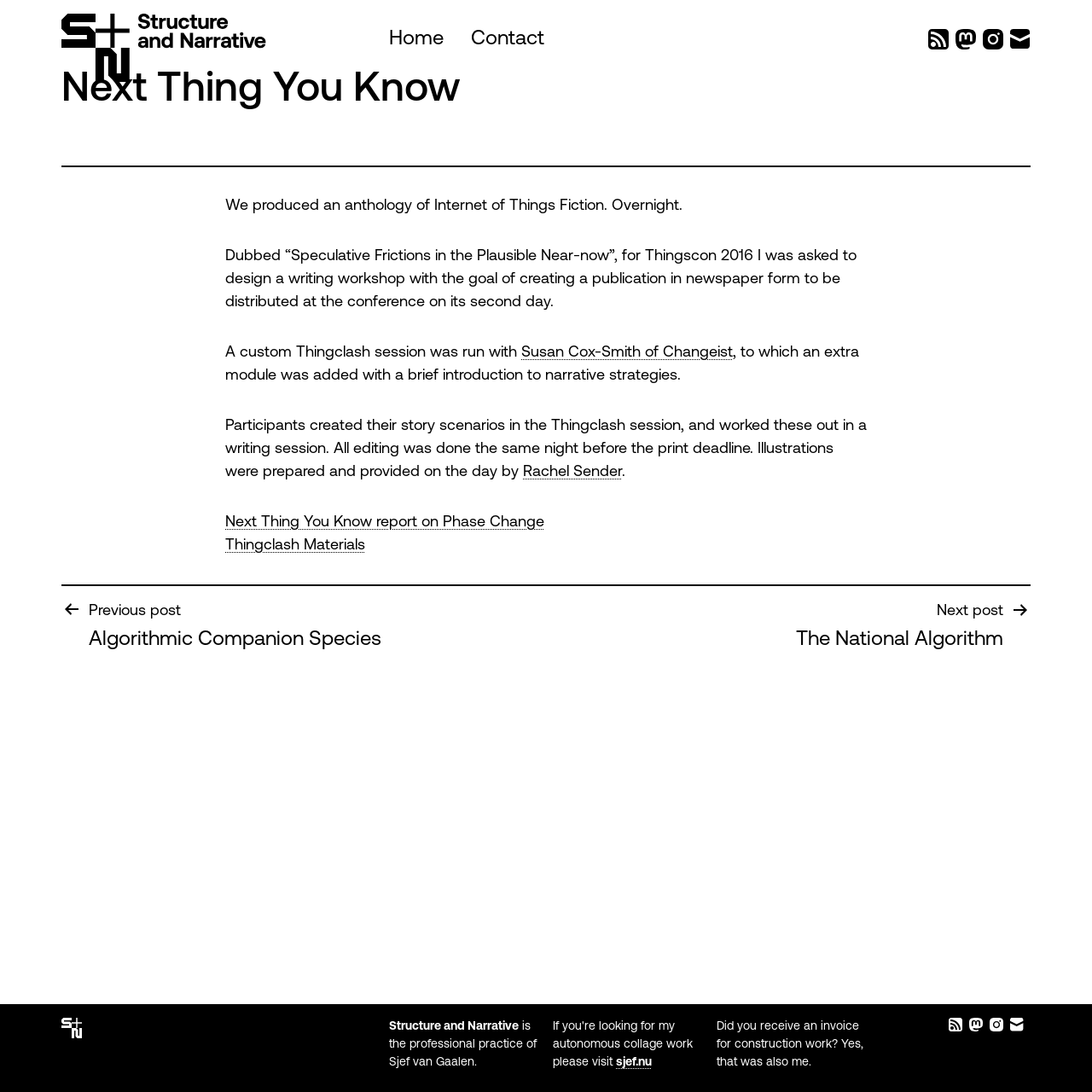Please specify the bounding box coordinates of the element that should be clicked to execute the given instruction: 'Go to the home page'. Ensure the coordinates are four float numbers between 0 and 1, expressed as [left, top, right, bottom].

[0.356, 0.027, 0.406, 0.045]